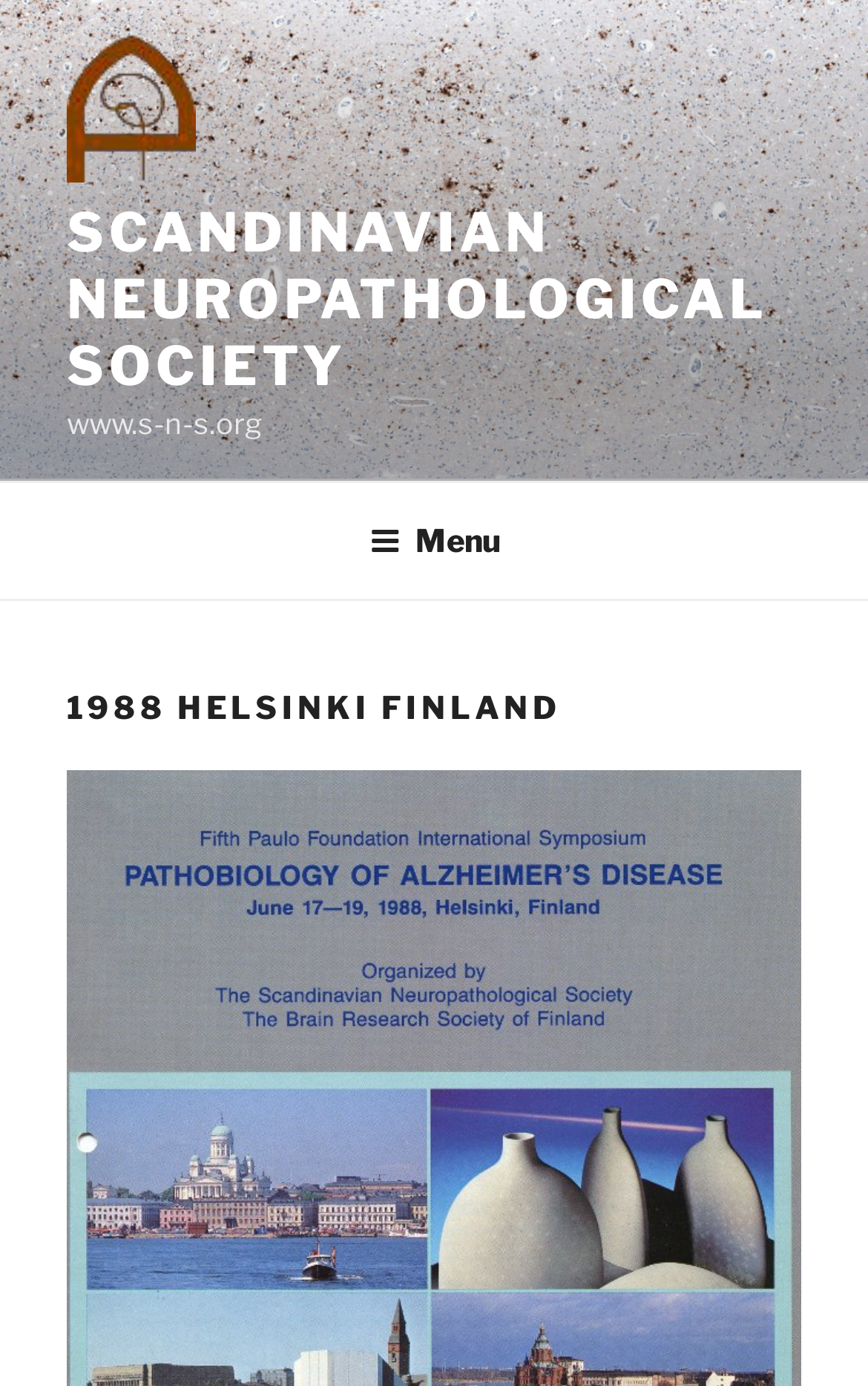Using the details in the image, give a detailed response to the question below:
Is the menu expanded?

The button element with the text 'Menu' has an attribute 'expanded' set to 'False', indicating that the menu is not expanded.